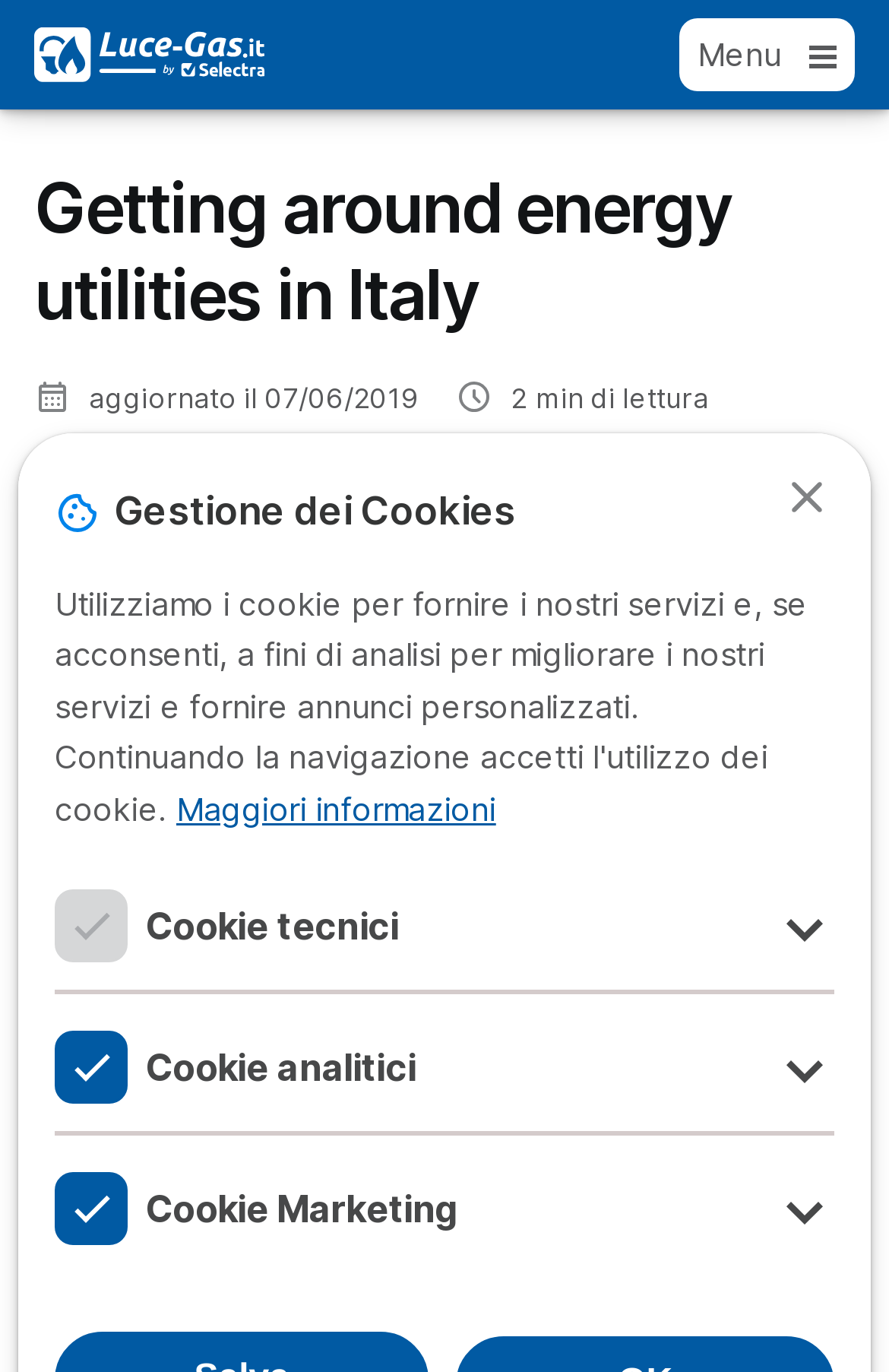Find and provide the bounding box coordinates for the UI element described here: "Free callback". The coordinates should be given as four float numbers between 0 and 1: [left, top, right, bottom].

[0.079, 0.828, 0.921, 0.896]